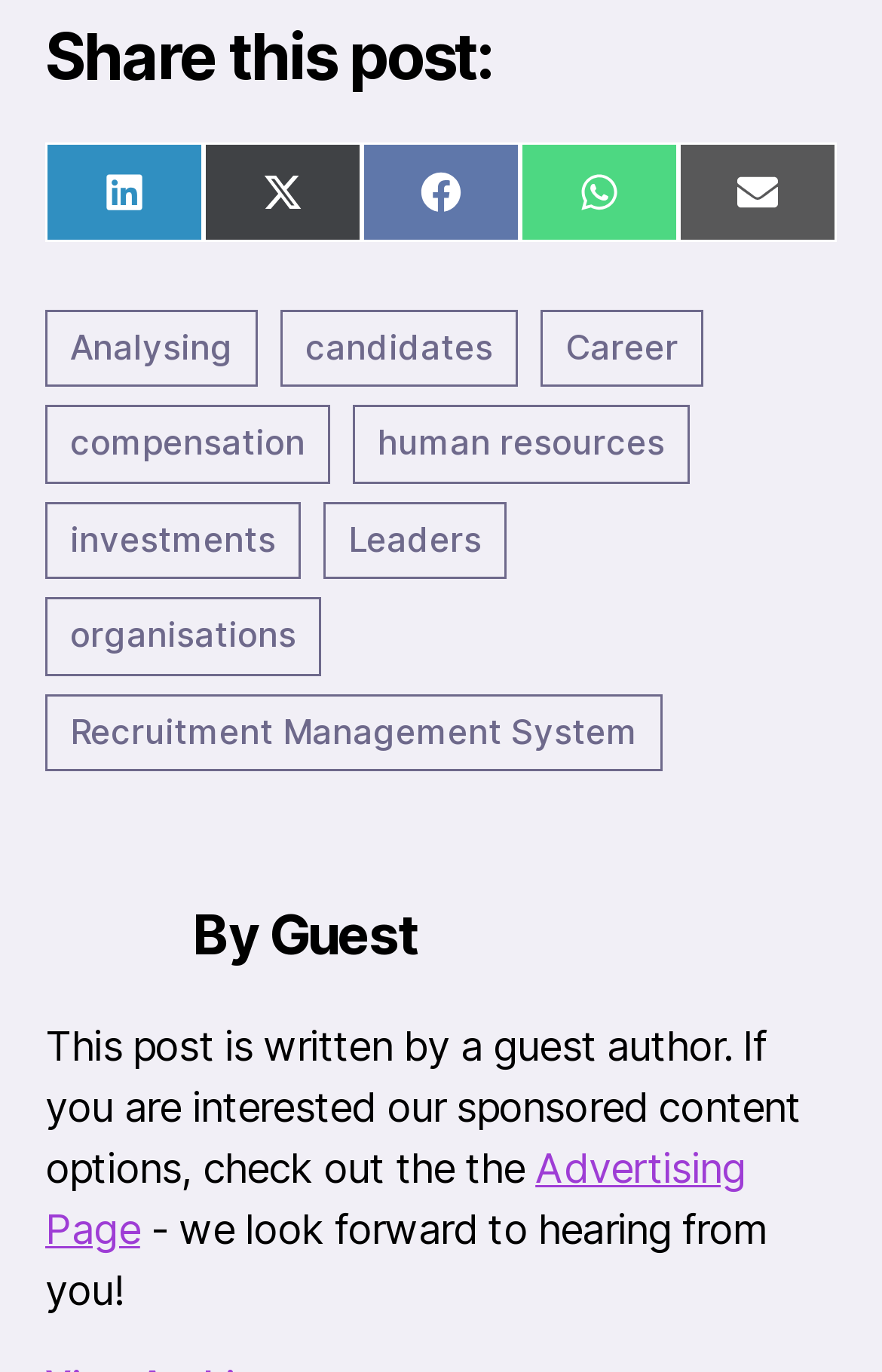Please identify the bounding box coordinates of the region to click in order to complete the task: "Share this post on Facebook". The coordinates must be four float numbers between 0 and 1, specified as [left, top, right, bottom].

[0.41, 0.103, 0.59, 0.176]